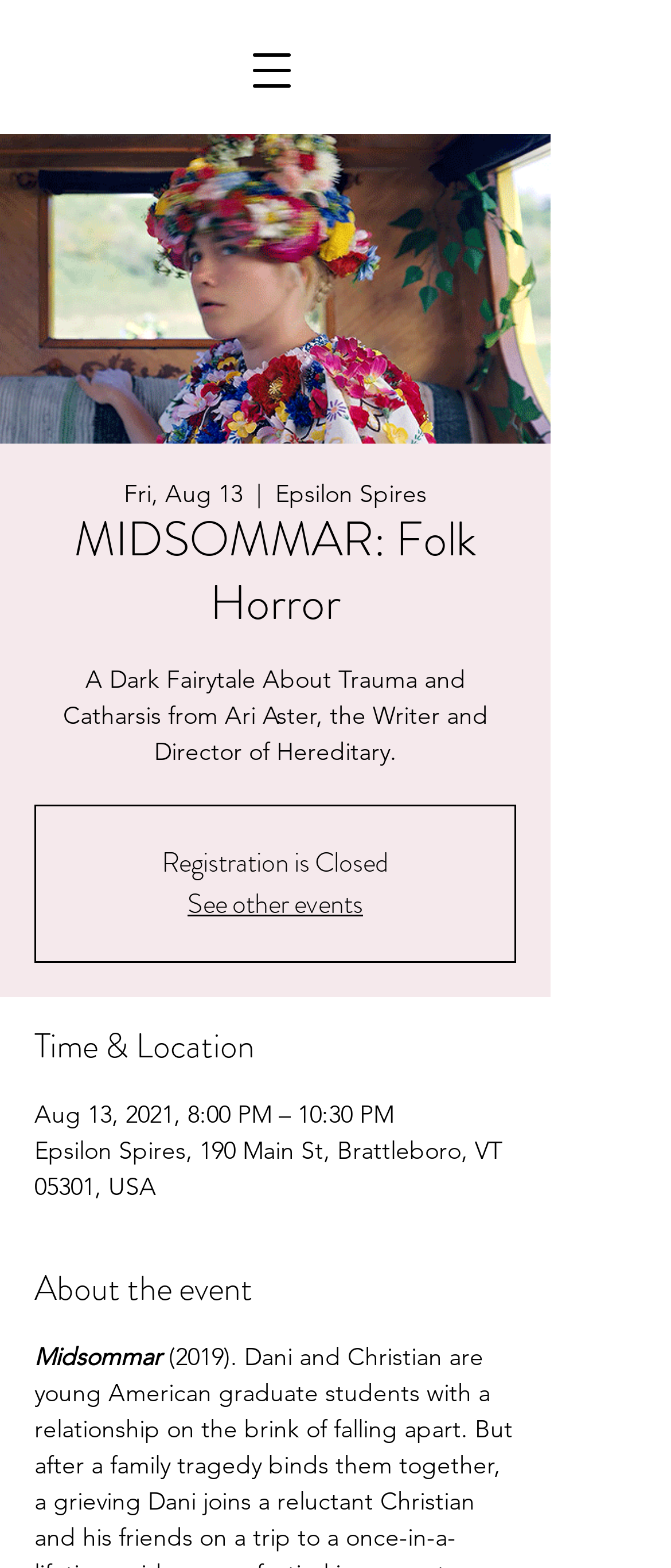What is the headline of the webpage?

MIDSOMMAR: Folk Horror